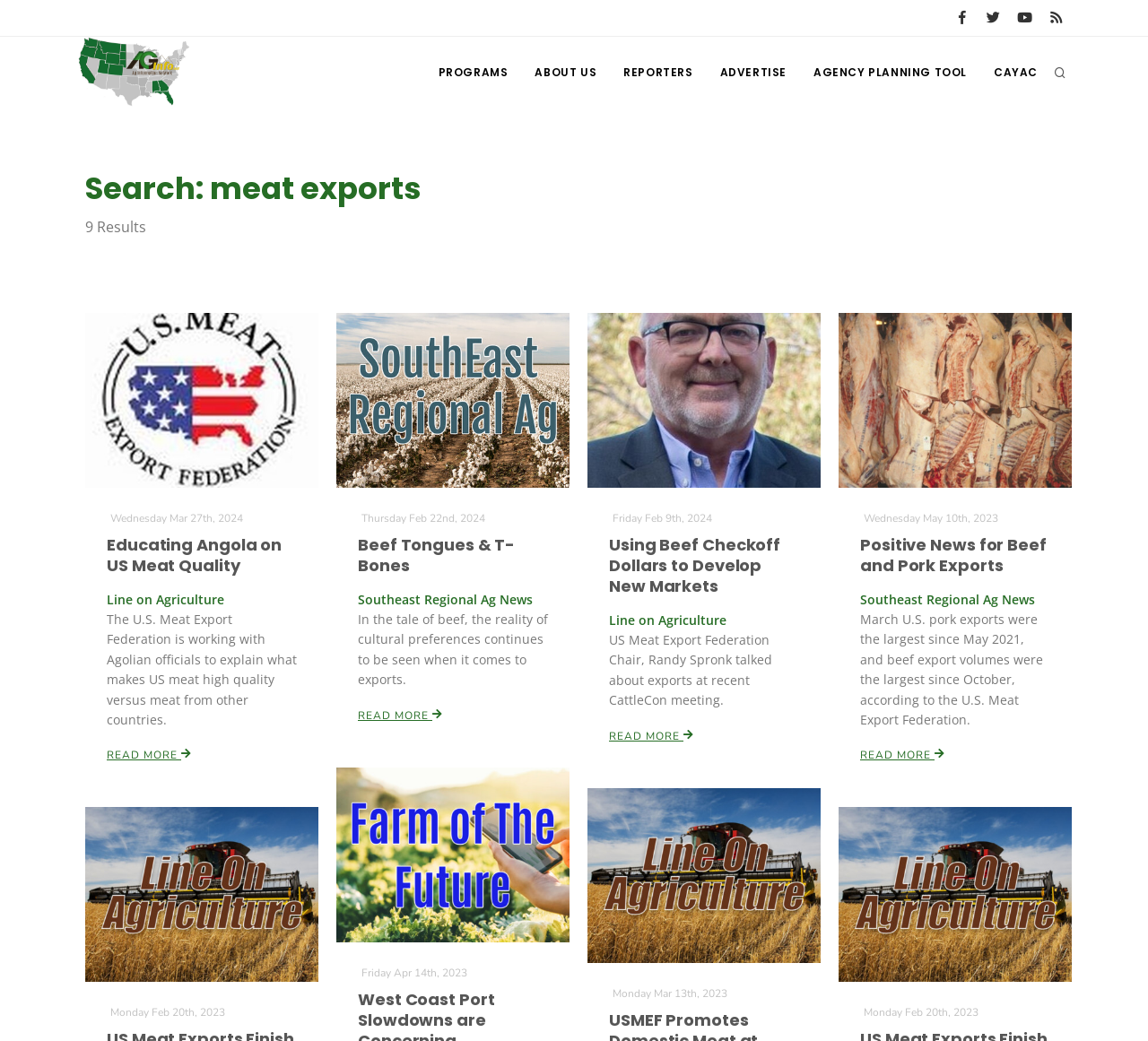Describe all the key features of the webpage in detail.

The webpage is titled "AG INFORMATION NETWORK OF THE WEST" and features a logo at the top left corner. Below the logo, there is a search box where users can type and press "Enter" or "ESC" to close. 

To the right of the search box, there are four icons, each representing a different social media platform. Above these icons, there are five links: "PROGRAMS", "ABOUT US", "REPORTERS", "ADVERTISE", and "AGENCY PLANNING TOOL", which are likely the main navigation menu of the website.

The main content of the webpage is divided into three sections: "Programs", "Reports", and "Reporters". The "Programs" section has three links: "California Tree Nut Report", "Fruit Grower Report", and "Southeast Regional Ag News". The "Reports" section has three links: "Cattle Market Swings Expected to Continue", "NFU Welcomes Third Proposed Packers and Stockyards Act Rule to Promote Fair Markets", and "Save Family Farming Working on Overtime Pt 2". The "Reporters" section has three links: "Bob Larson", "David Sparks Ph.D.", and "Tim Hammerich".

Below these sections, there is a search result page with the title "Search: meat exports" and 9 results. Each result is a news article with a title, an image, and a brief summary. The articles are listed in a vertical column, with the most recent article at the top. The articles are dated from March 27th, 2024, to May 10th, 2023.